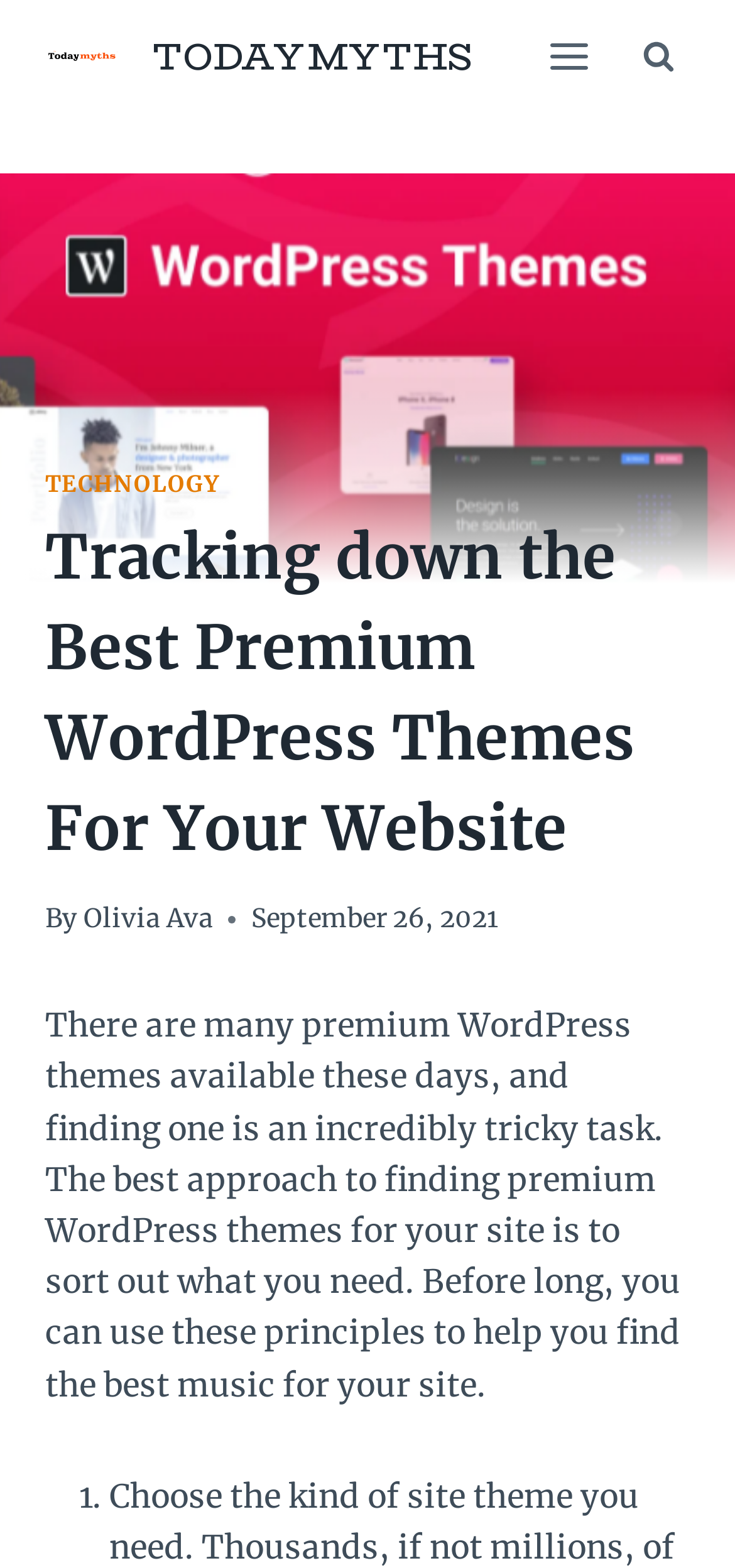What is the first step in finding a premium WordPress theme?
Give a detailed and exhaustive answer to the question.

The article provides a list of steps to find a premium WordPress theme, and the first step is to choose the kind of site theme you need, as mentioned in the list item that starts with '1.'.